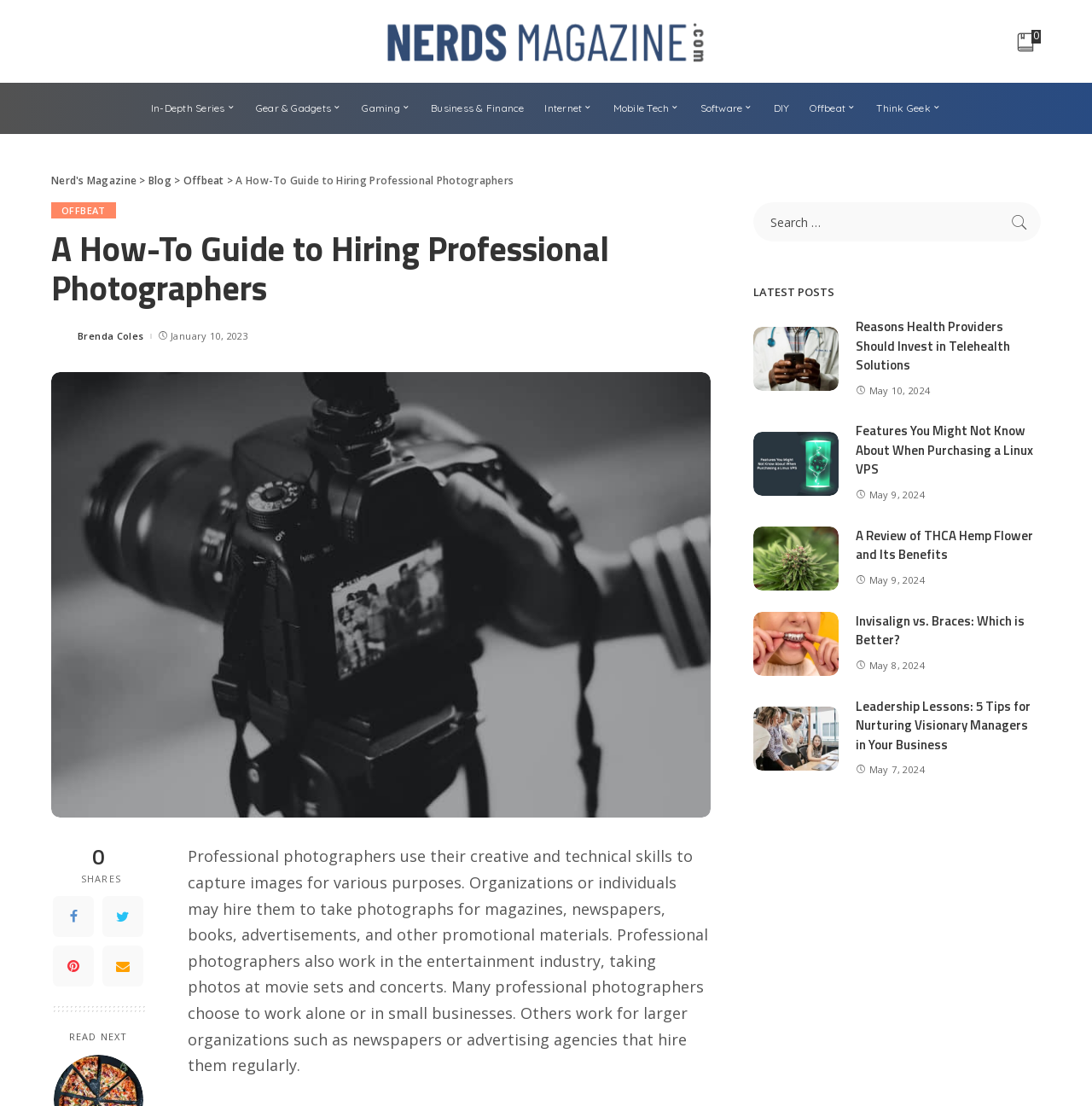Identify the bounding box coordinates of the HTML element based on this description: "0".

[0.93, 0.018, 0.953, 0.057]